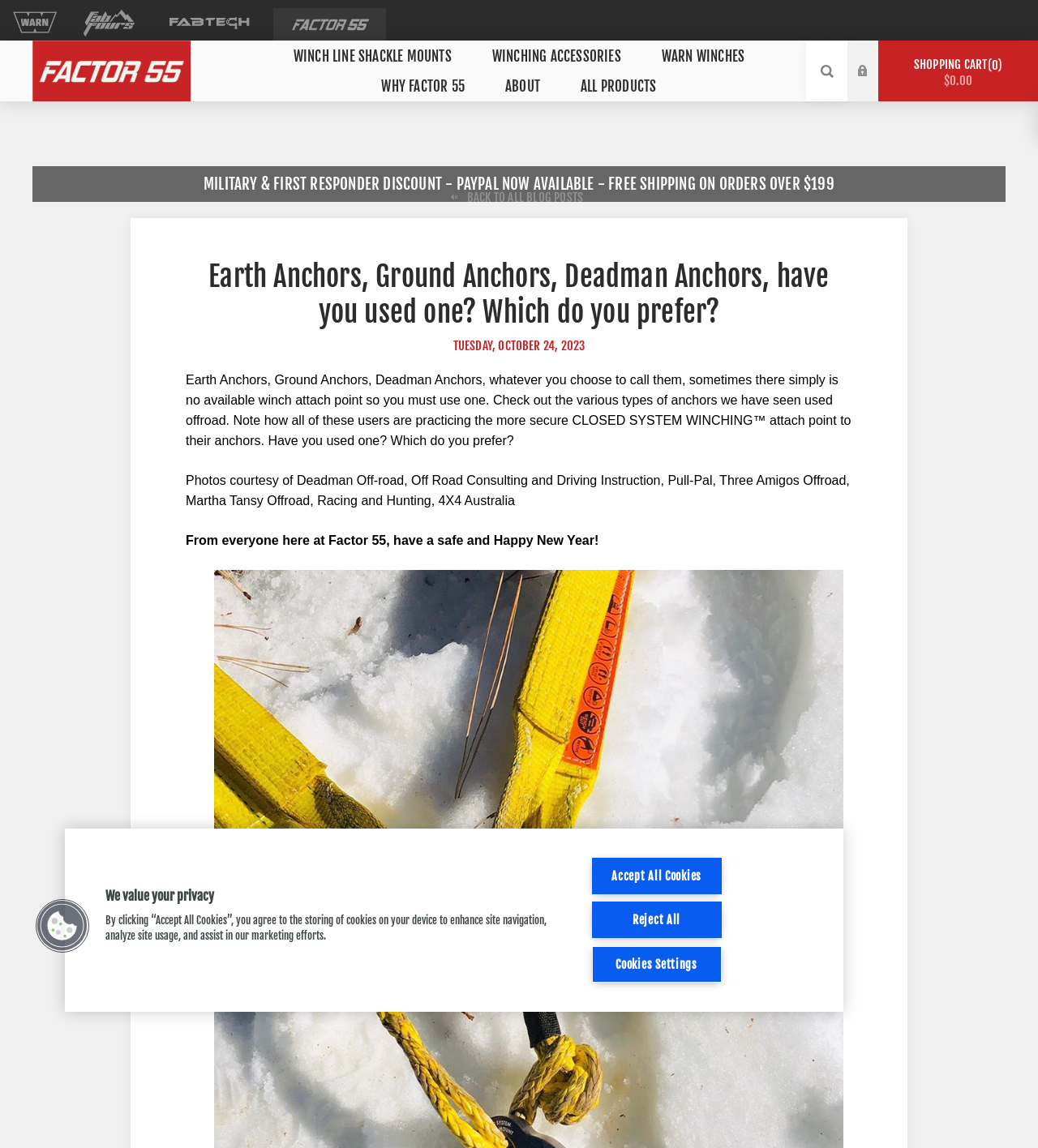Look at the image and answer the question in detail:
How many links are in the layout table?

I examined the layout table and counted the number of links inside it. There are 5 links: WINCH LINE SHACKLE MOUNTS, WINCHING ACCESSORIES, WARN WINCHES, WHY FACTOR 55, and ABOUT.